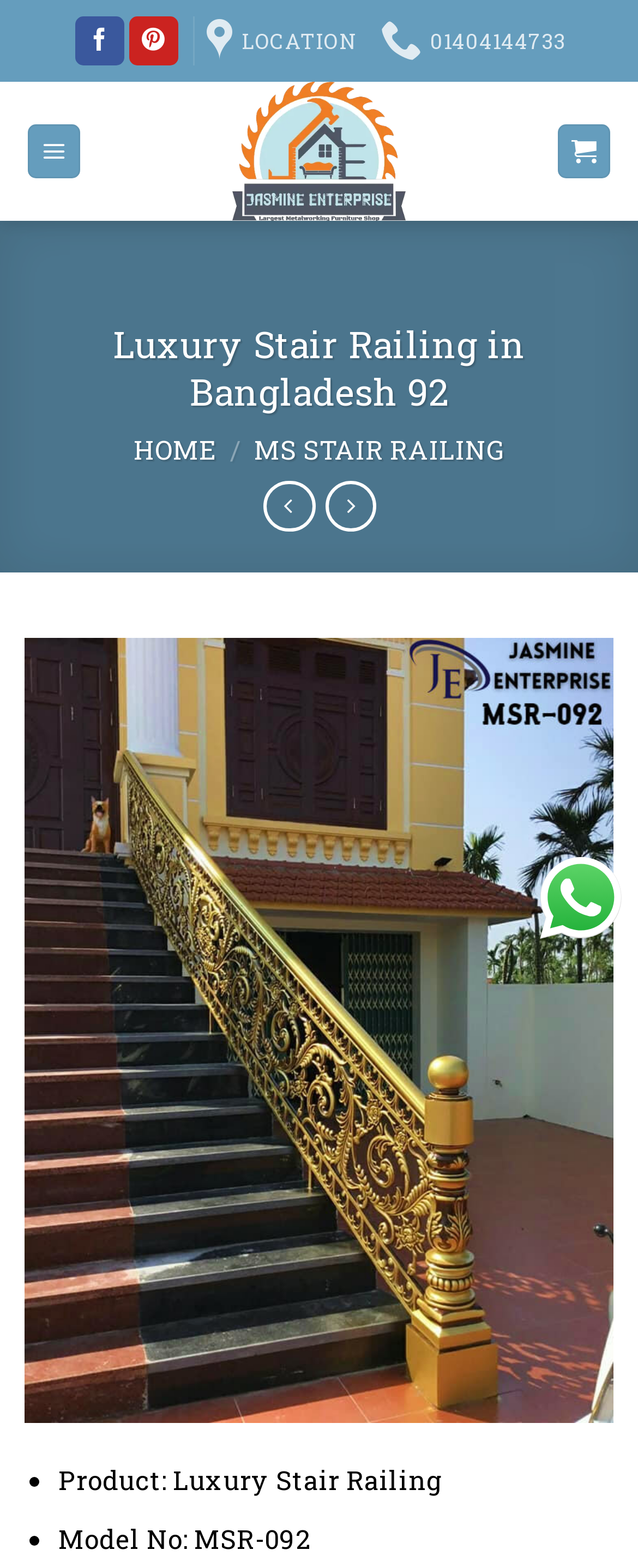Analyze the image and answer the question with as much detail as possible: 
What is the price unit of the stair railing?

The price unit of the stair railing can be found in the product description section of the webpage, which is located below the product image. The section is marked with bullet points, and the price unit is listed as 'Price per pcs'.